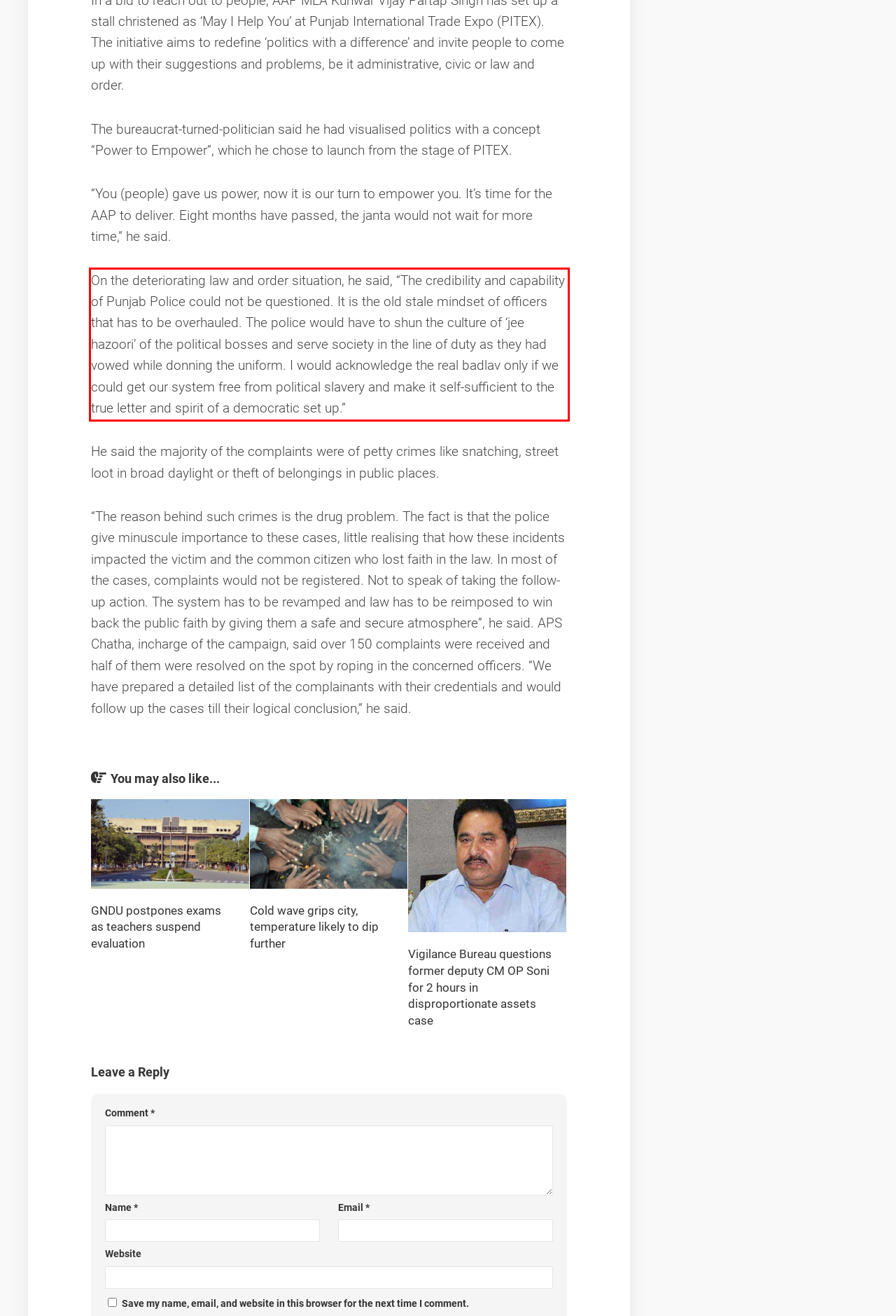Locate the red bounding box in the provided webpage screenshot and use OCR to determine the text content inside it.

On the deteriorating law and order situation, he said, “The credibility and capability of Punjab Police could not be questioned. It is the old stale mindset of officers that has to be overhauled. The police would have to shun the culture of ‘jee hazoori’ of the political bosses and serve society in the line of duty as they had vowed while donning the uniform. I would acknowledge the real badlav only if we could get our system free from political slavery and make it self-sufficient to the true letter and spirit of a democratic set up.”